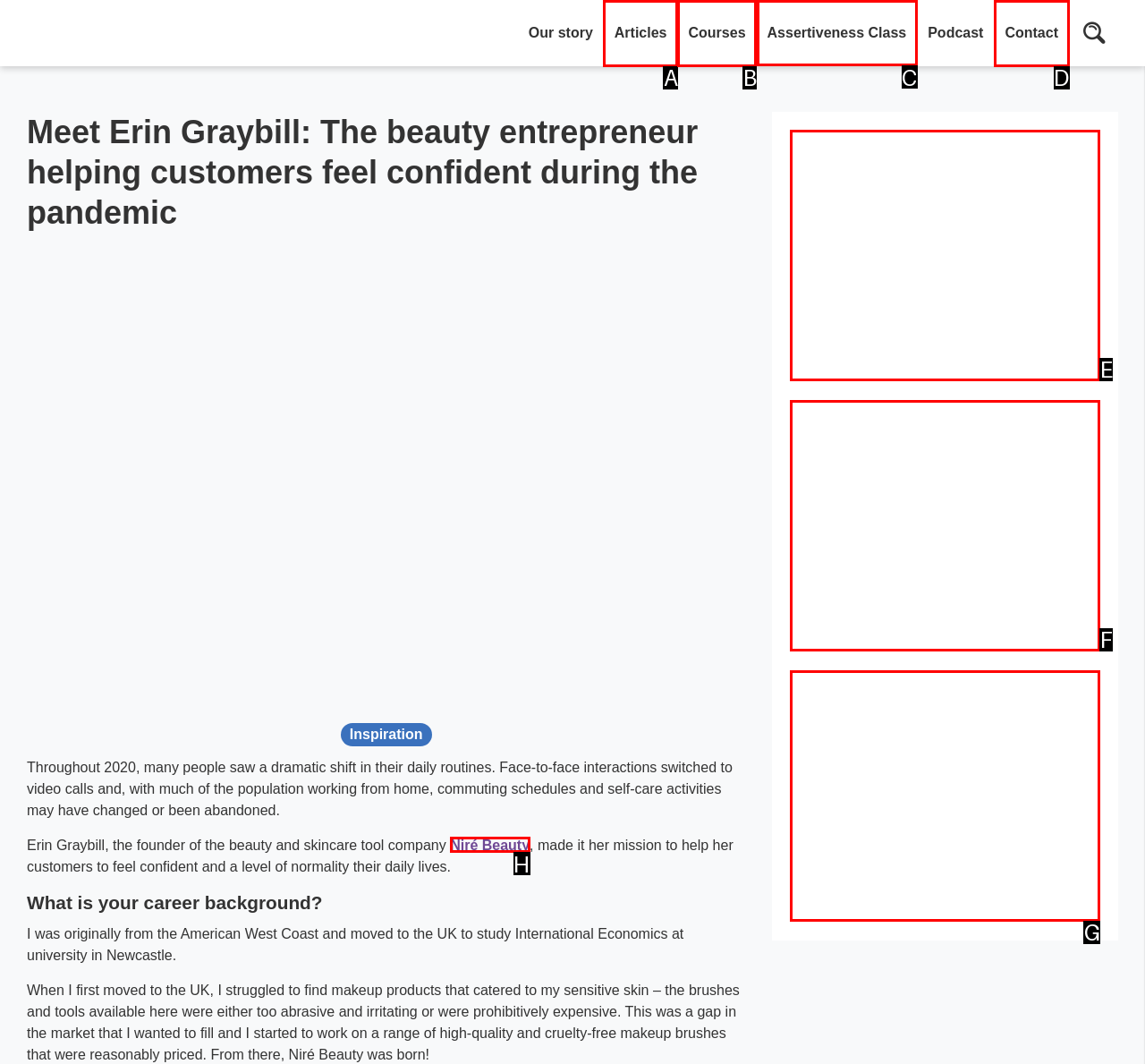Which option should be clicked to execute the task: Go to the 'Get Involved' section?
Reply with the letter of the chosen option.

None